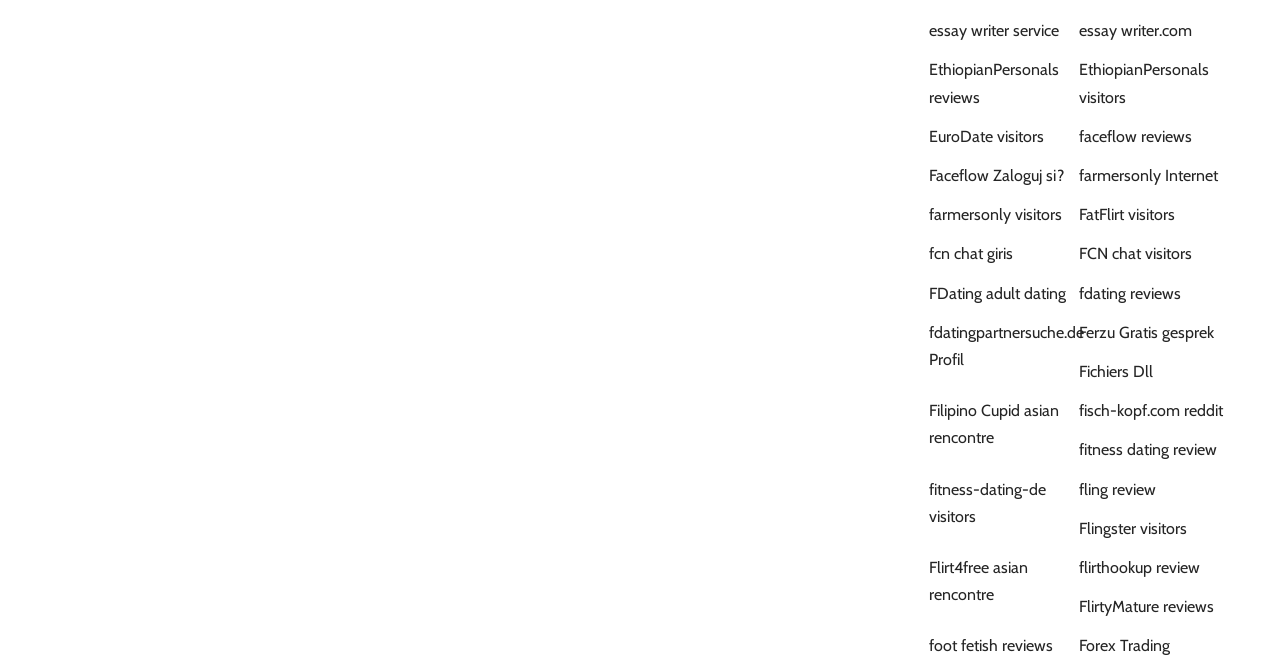Please identify the bounding box coordinates of the area I need to click to accomplish the following instruction: "Post a comment".

None